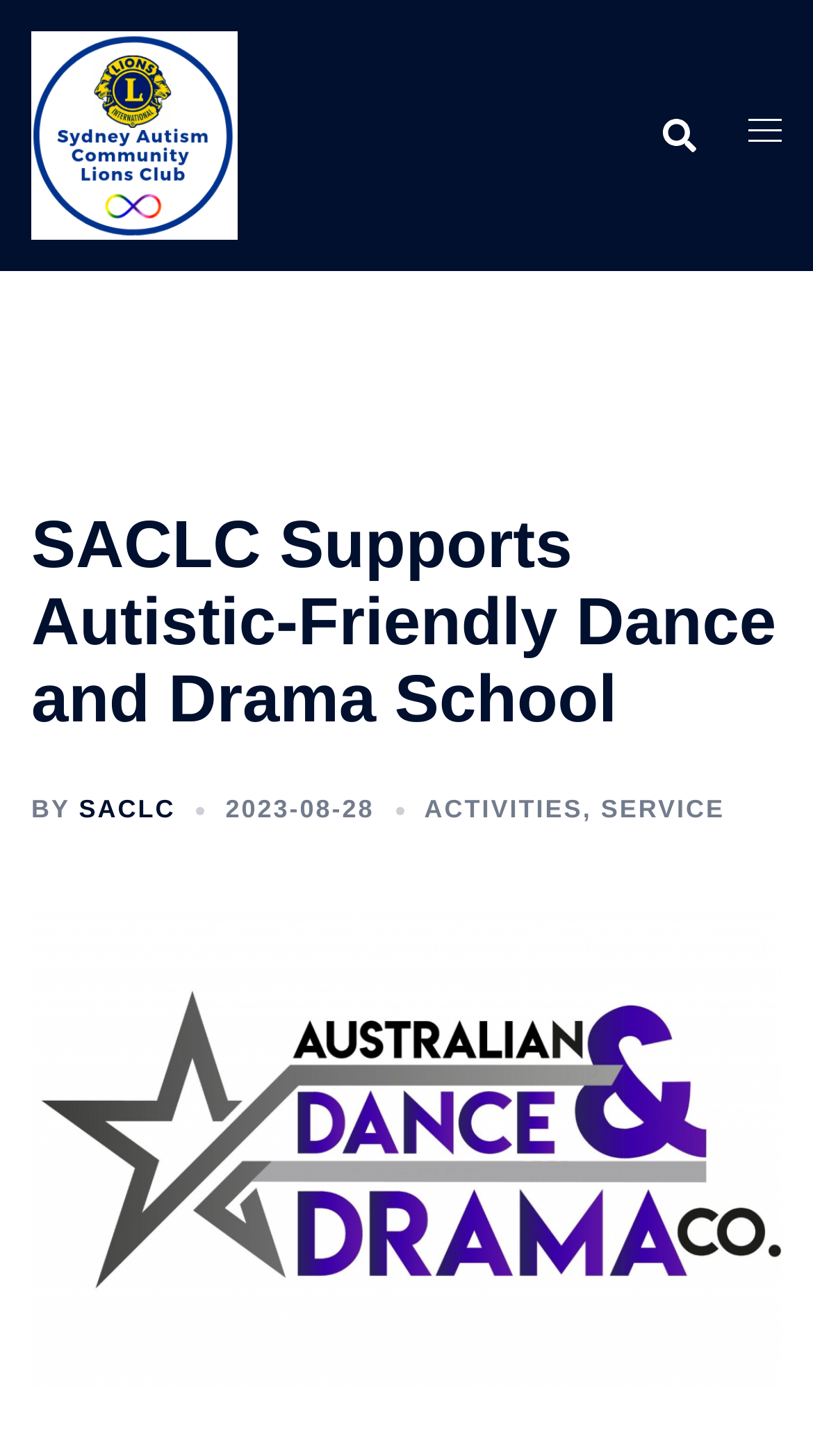What are the categories of activities or services provided?
Provide a fully detailed and comprehensive answer to the question.

I found the answer by looking at the link elements with the text 'ACTIVITIES' and 'SERVICE' which are located next to each other, indicating they are categories of activities or services provided by the organization.